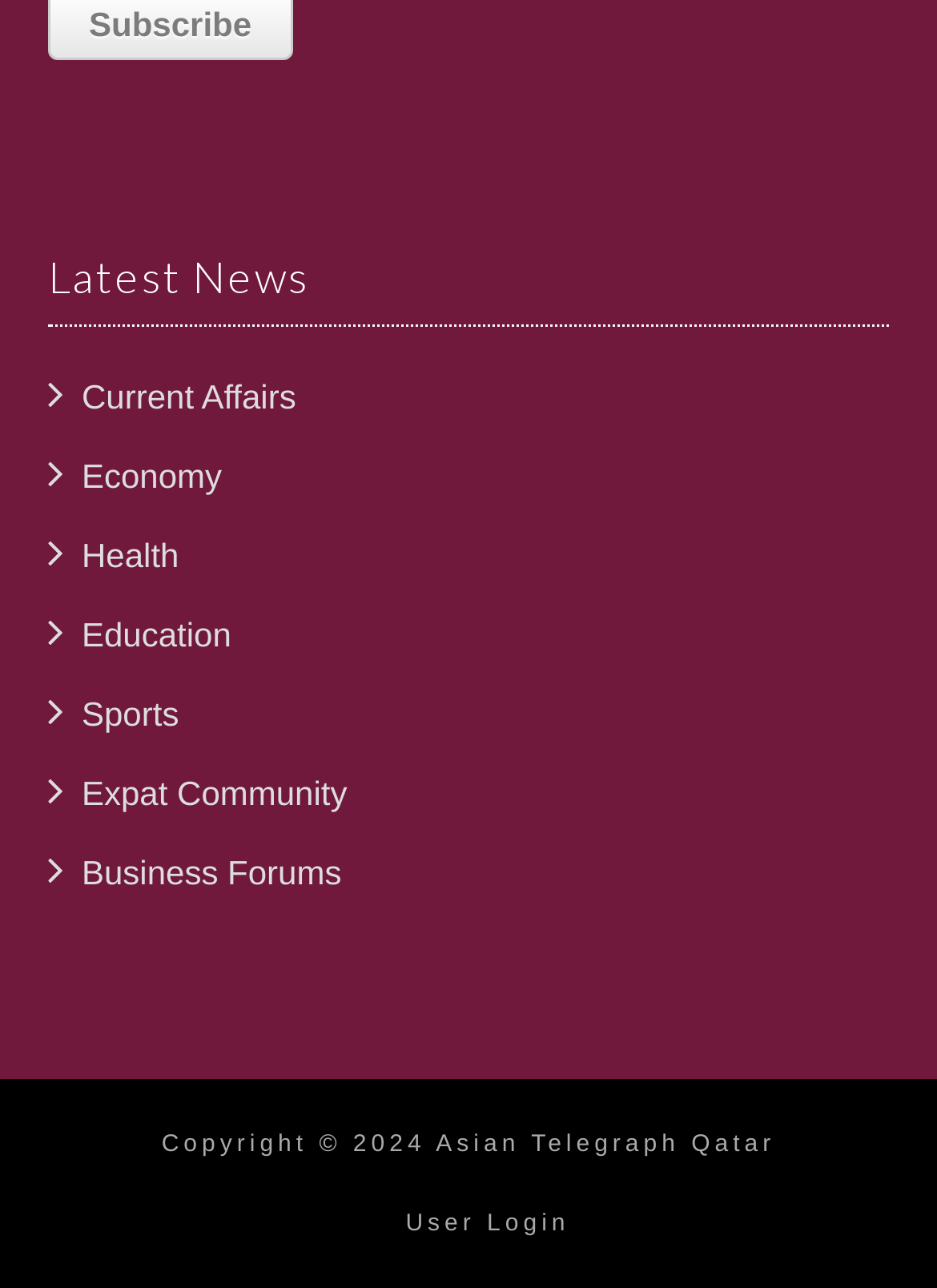Please identify the bounding box coordinates for the region that you need to click to follow this instruction: "explore expat community".

[0.087, 0.601, 0.37, 0.631]